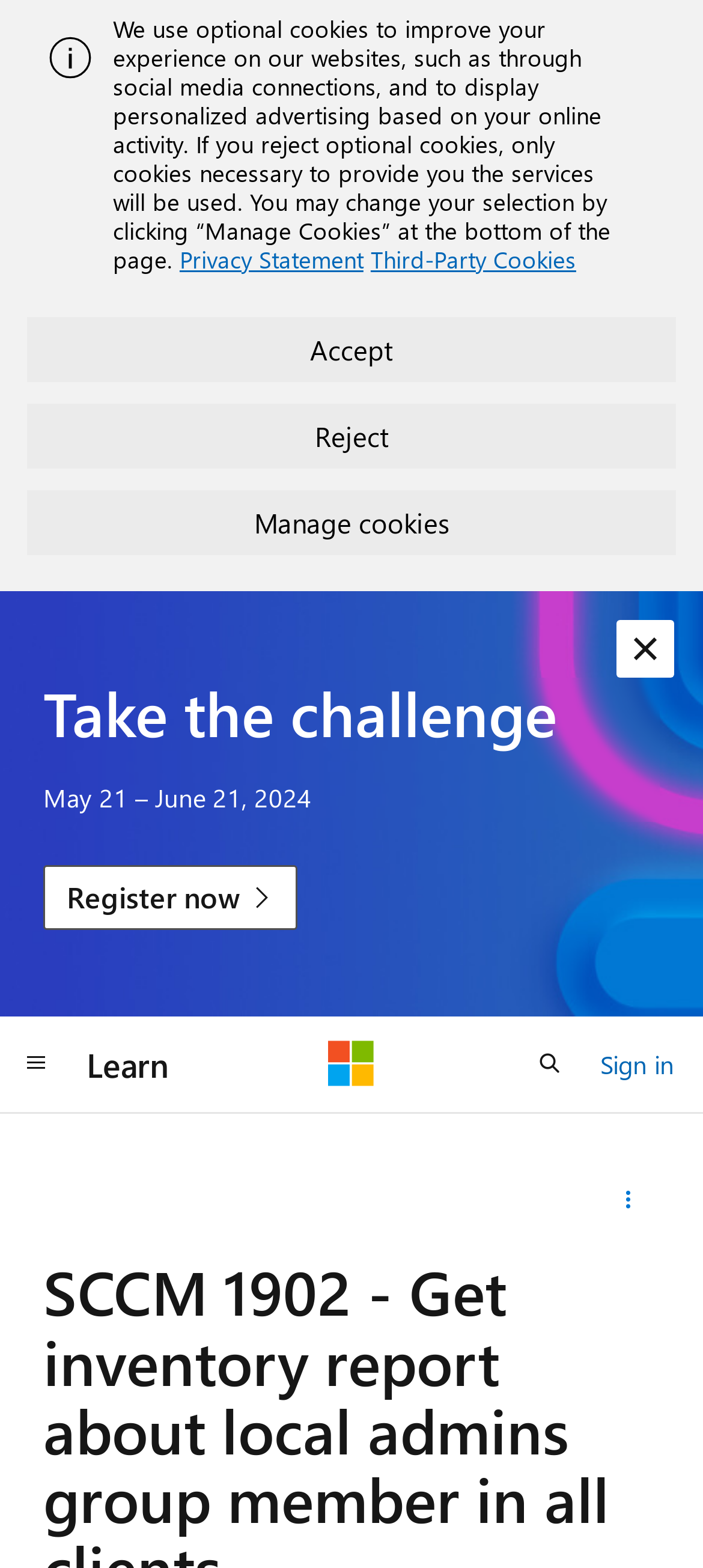Highlight the bounding box coordinates of the region I should click on to meet the following instruction: "sign in".

[0.854, 0.664, 0.959, 0.693]